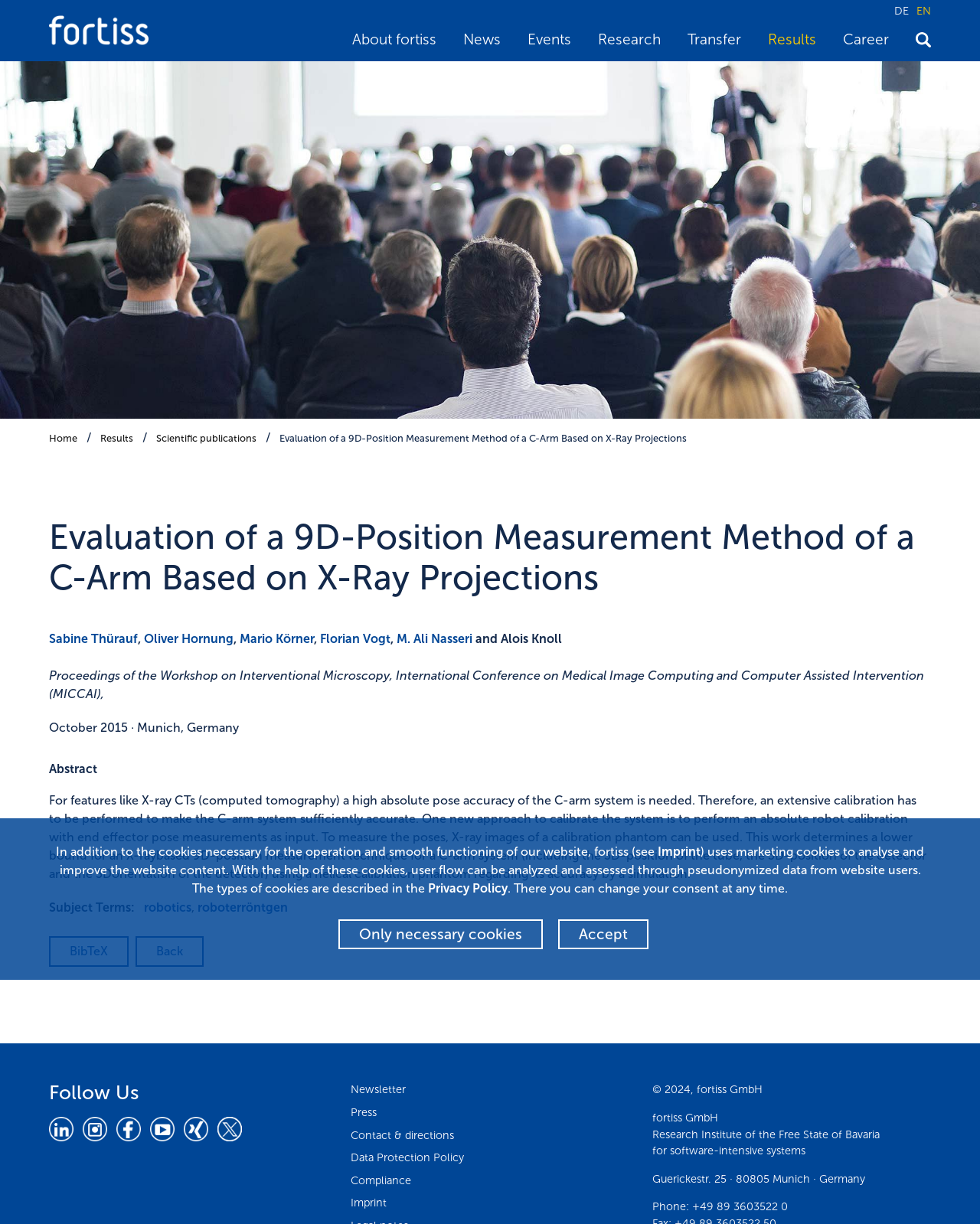Locate and extract the text of the main heading on the webpage.

Evaluation of a 9D-Position Measurement Method of a C-Arm Based on X-Ray Projections